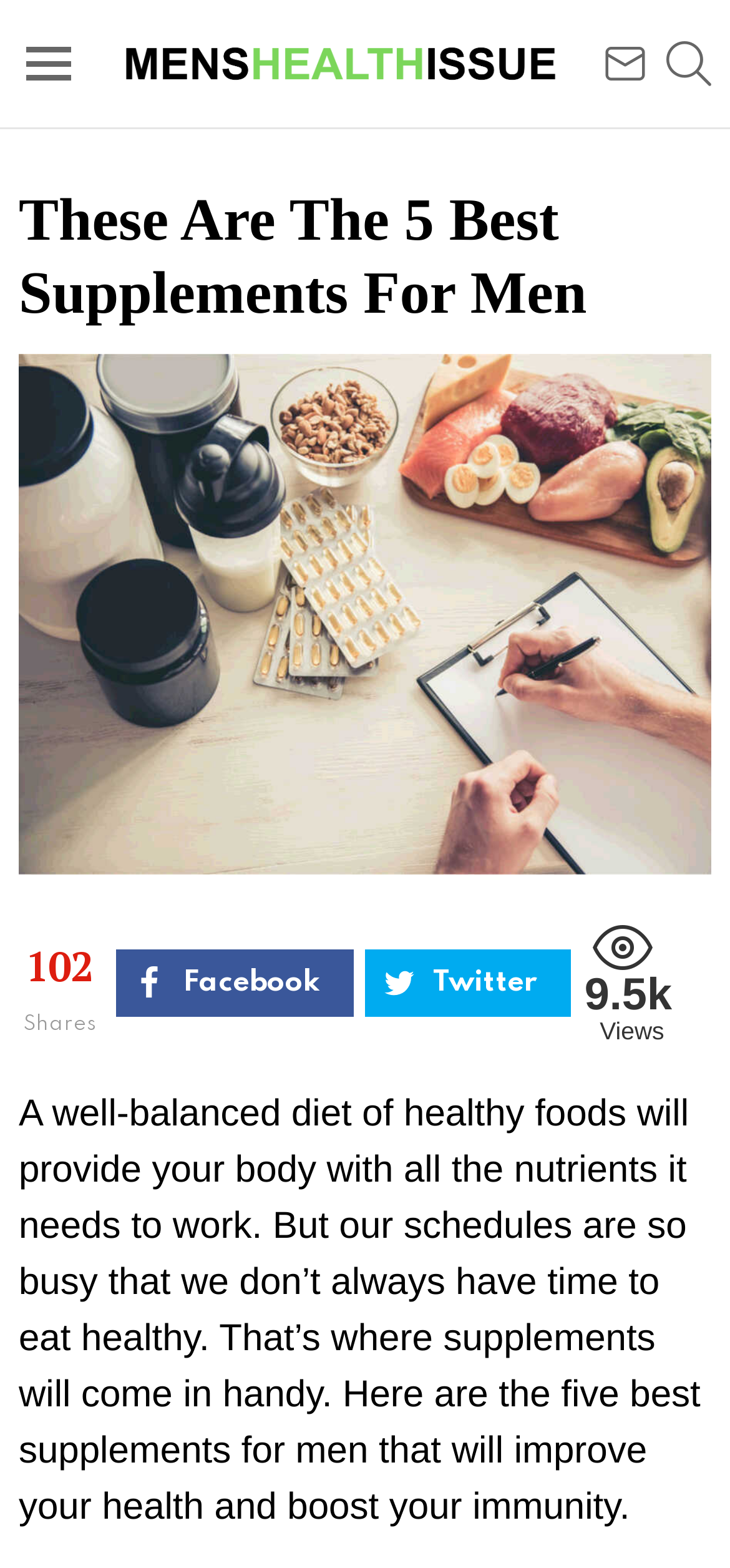How many shares does this article have?
Refer to the screenshot and respond with a concise word or phrase.

9.5k